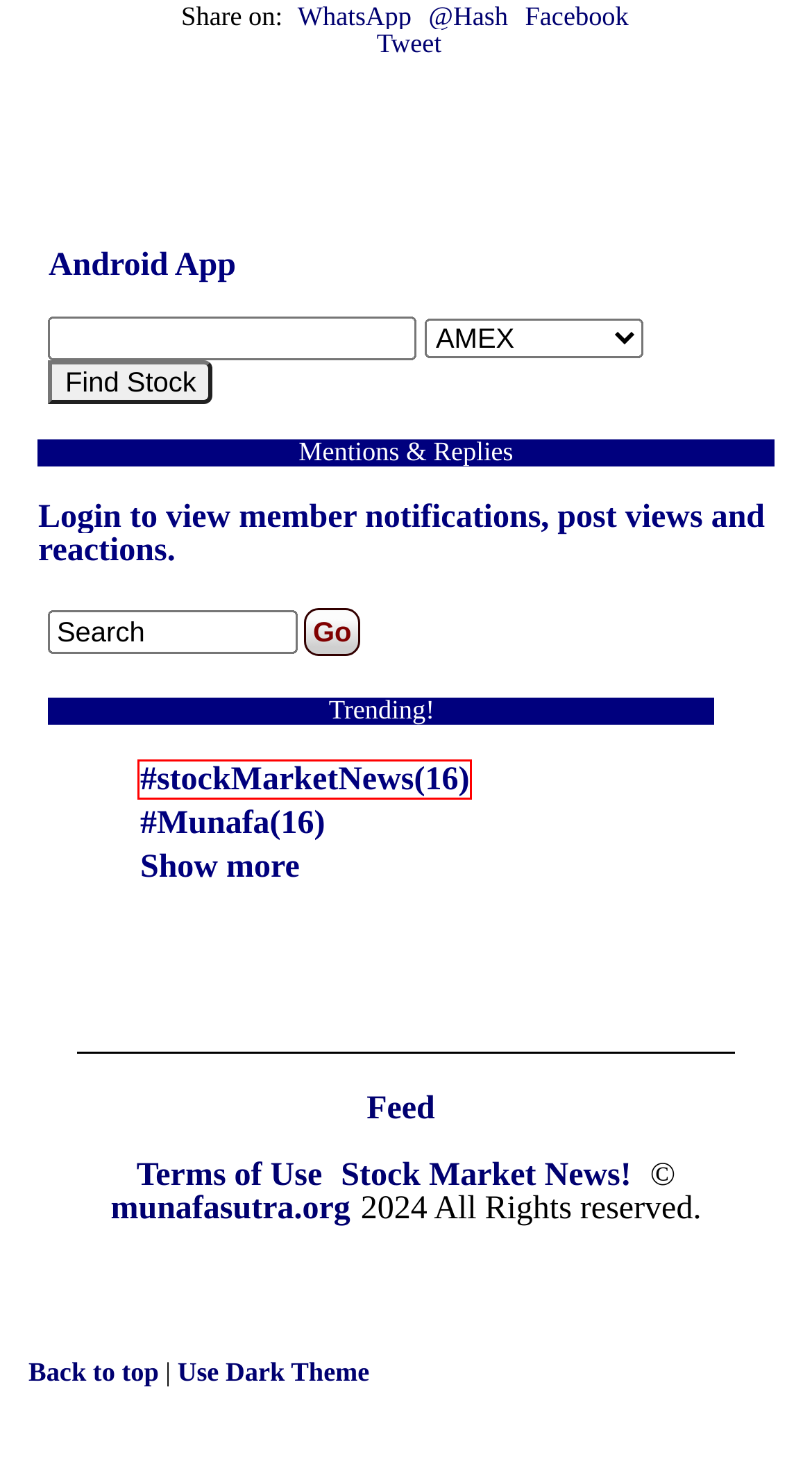Look at the screenshot of a webpage where a red rectangle bounding box is present. Choose the webpage description that best describes the new webpage after clicking the element inside the red bounding box. Here are the candidates:
A. Login - munafasutra.org
B. Top India  NEWS. Stock Market NEWS Updated Daily  - MunafaSutra.com
C. Popular tags  Most used  - munafasutra.org
D. Stock exchange analysis munafasutra.org - munafasutra.org
E. Feed of munafasutra.org
F. Terms of Use  - munafasutra.org
G. Tag: Munafa - munafasutra.org
H. Tag: stockMarketNews - munafasutra.org

H